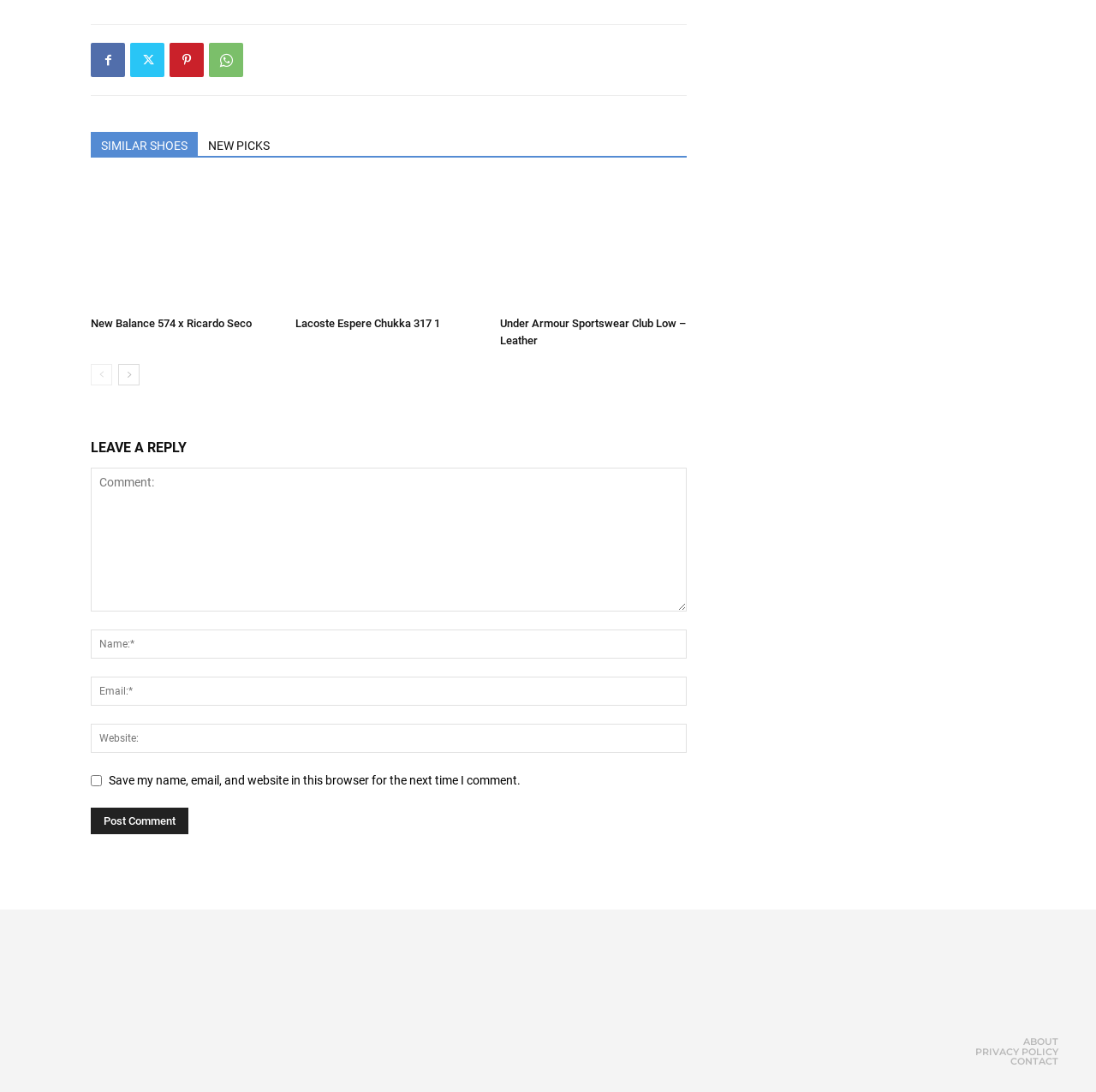Find and indicate the bounding box coordinates of the region you should select to follow the given instruction: "View the 'New Balance 574 x Ricardo Seco' product".

[0.083, 0.166, 0.253, 0.283]